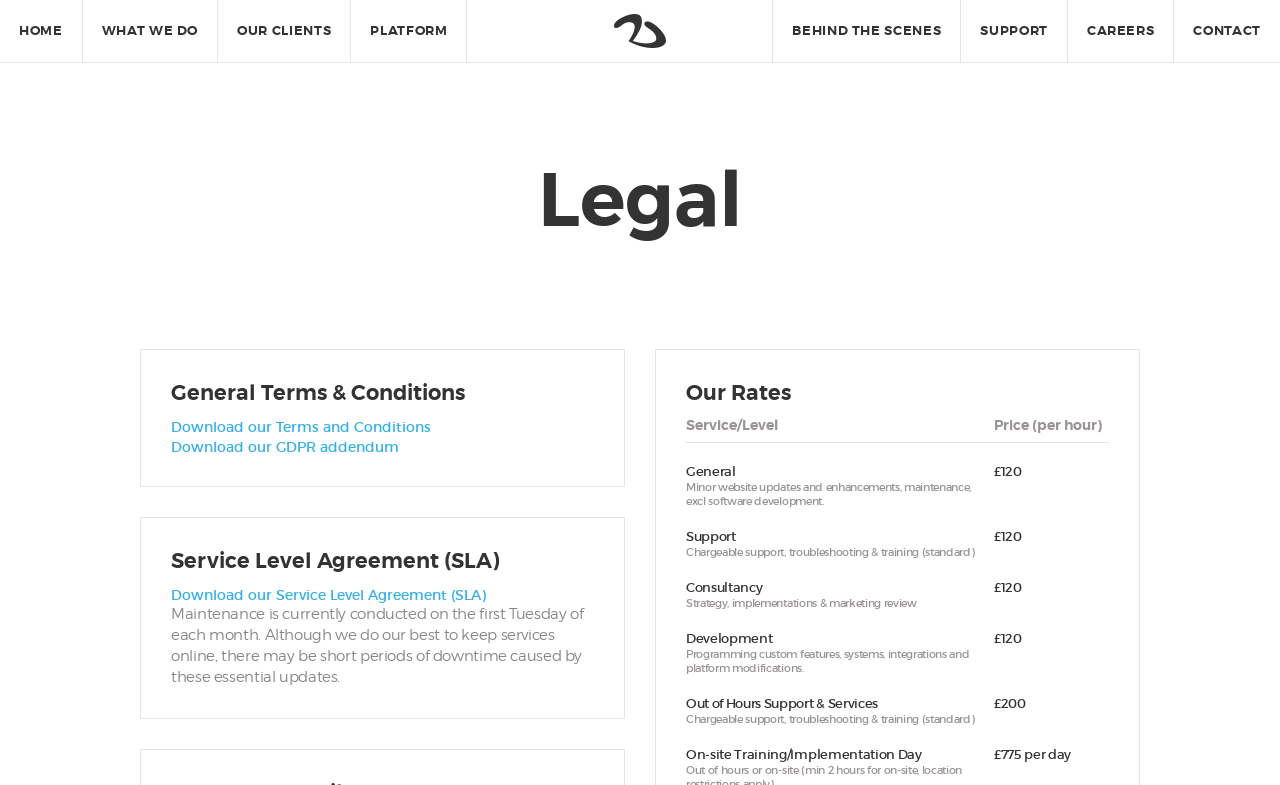Using the element description Behind The Scenes, predict the bounding box coordinates for the UI element. Provide the coordinates in (top-left x, top-left y, bottom-right x, bottom-right y) format with values ranging from 0 to 1.

[0.604, 0.0, 0.75, 0.079]